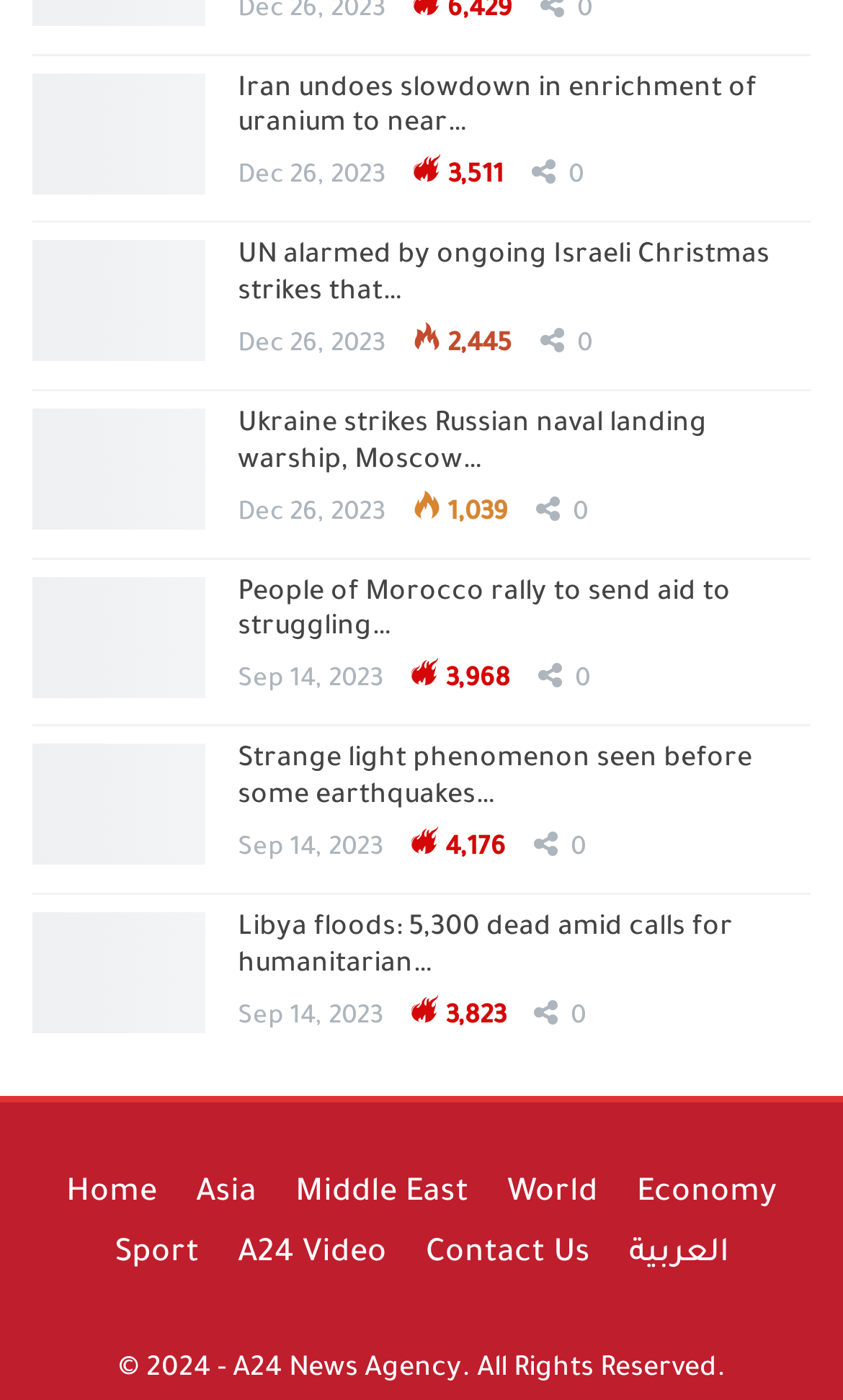What is the copyright year of the A24 News Agency? Please answer the question using a single word or phrase based on the image.

2024